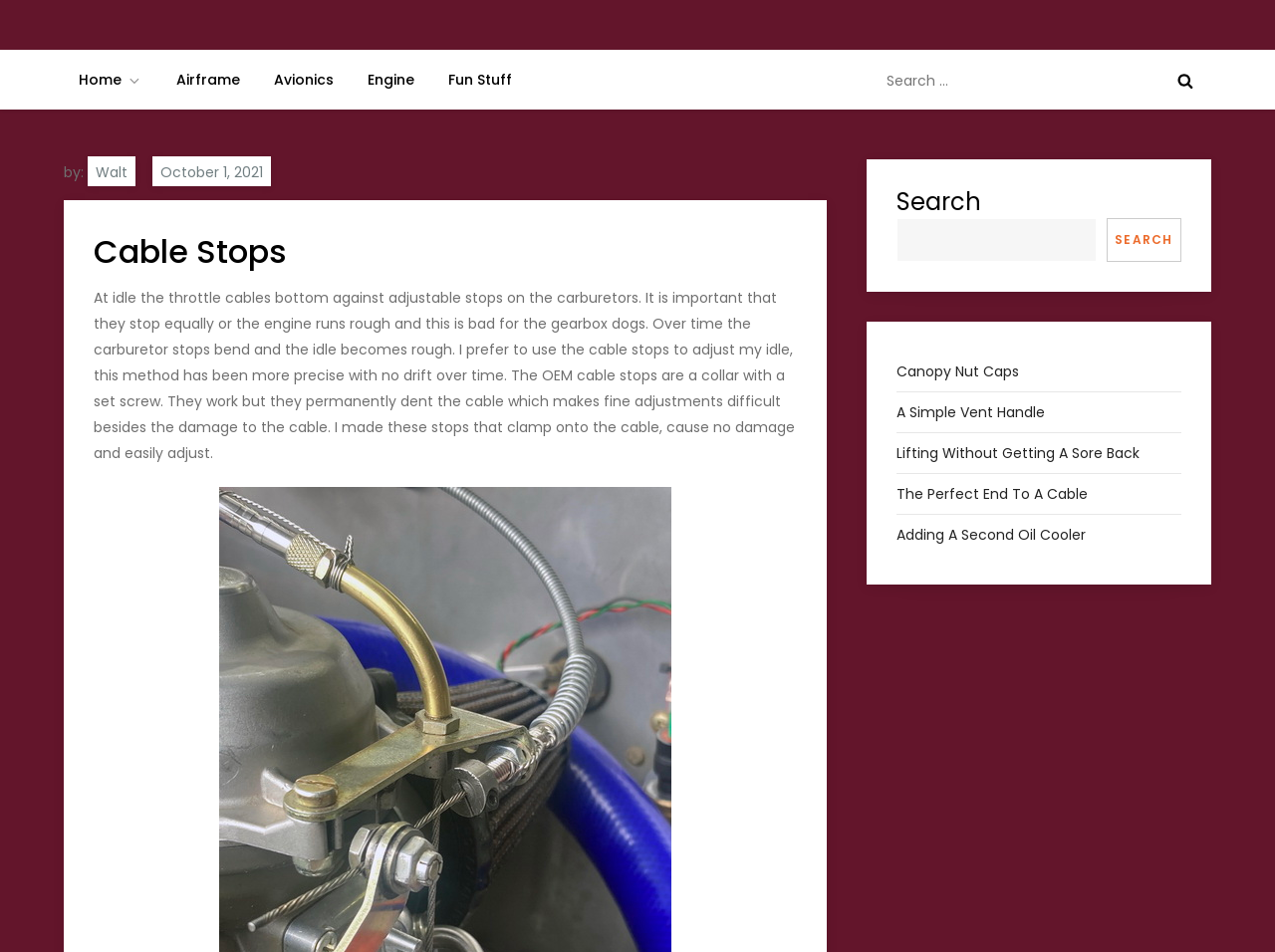Given the description Adding A Second Oil Cooler, predict the bounding box coordinates of the UI element. Ensure the coordinates are in the format (top-left x, top-left y, bottom-right x, bottom-right y) and all values are between 0 and 1.

[0.703, 0.548, 0.852, 0.575]